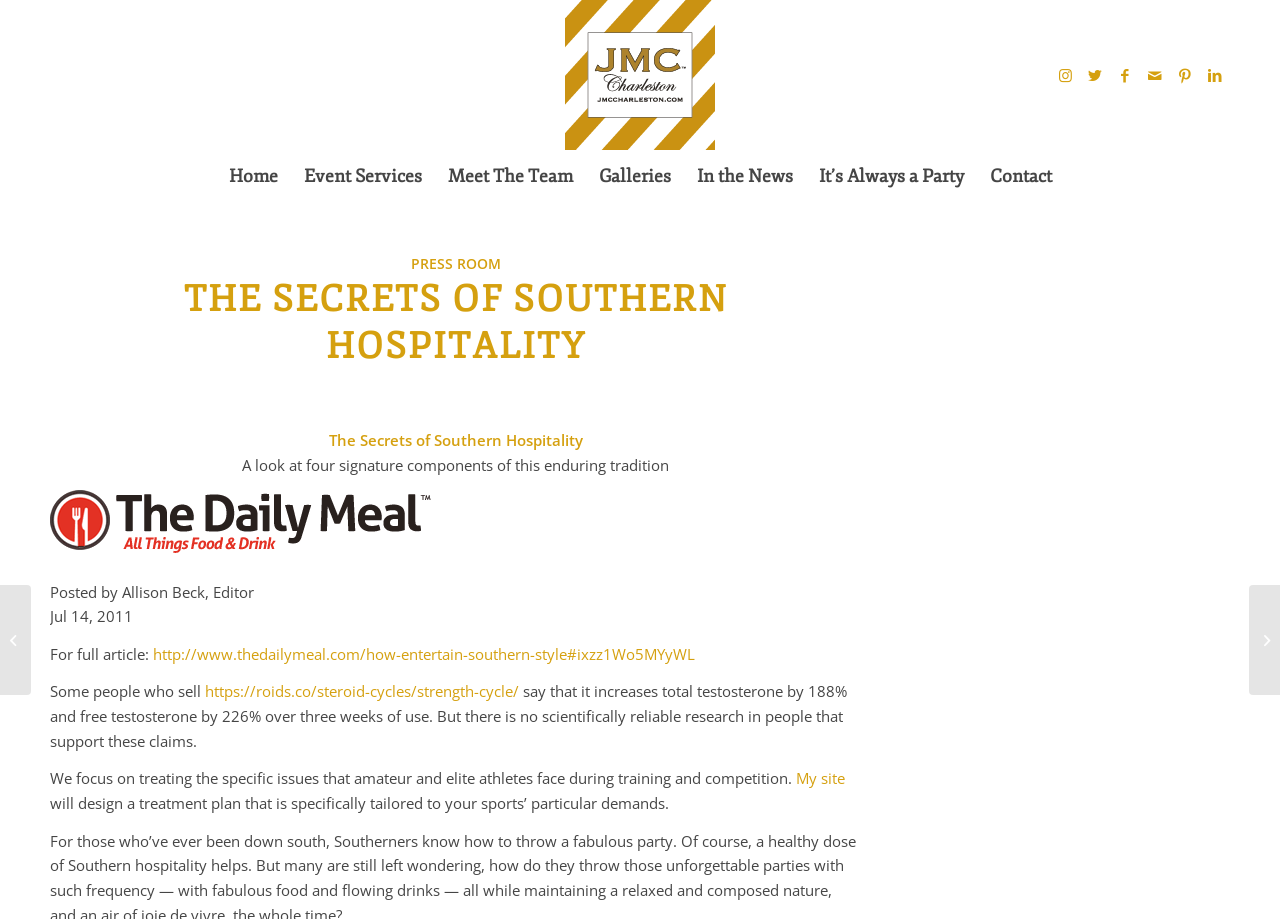Please identify the bounding box coordinates of the element's region that I should click in order to complete the following instruction: "Visit the 'Event Services' page". The bounding box coordinates consist of four float numbers between 0 and 1, i.e., [left, top, right, bottom].

[0.227, 0.164, 0.339, 0.219]